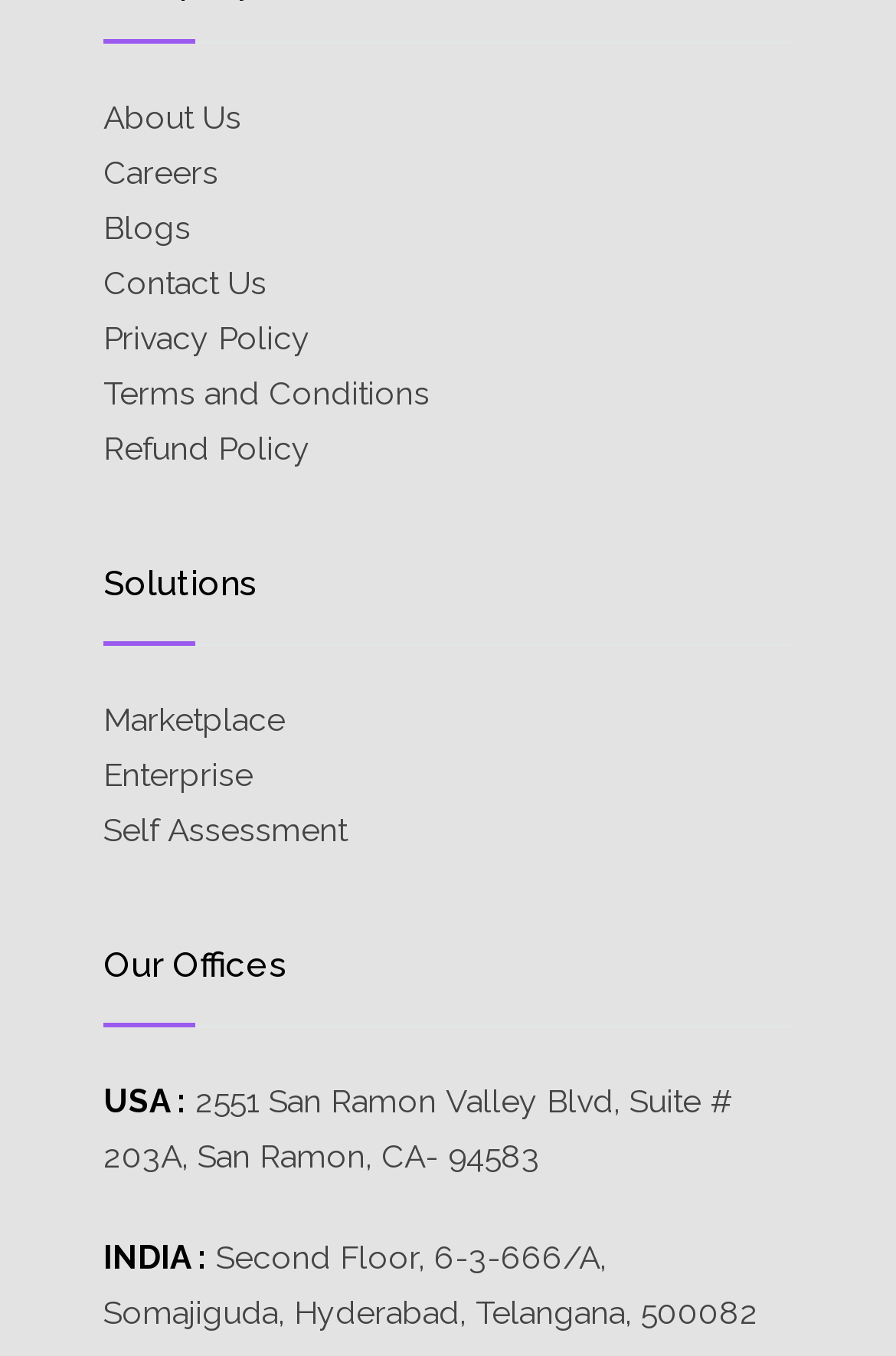Identify the bounding box coordinates of the clickable section necessary to follow the following instruction: "view the marketplace". The coordinates should be presented as four float numbers from 0 to 1, i.e., [left, top, right, bottom].

[0.115, 0.512, 0.318, 0.549]